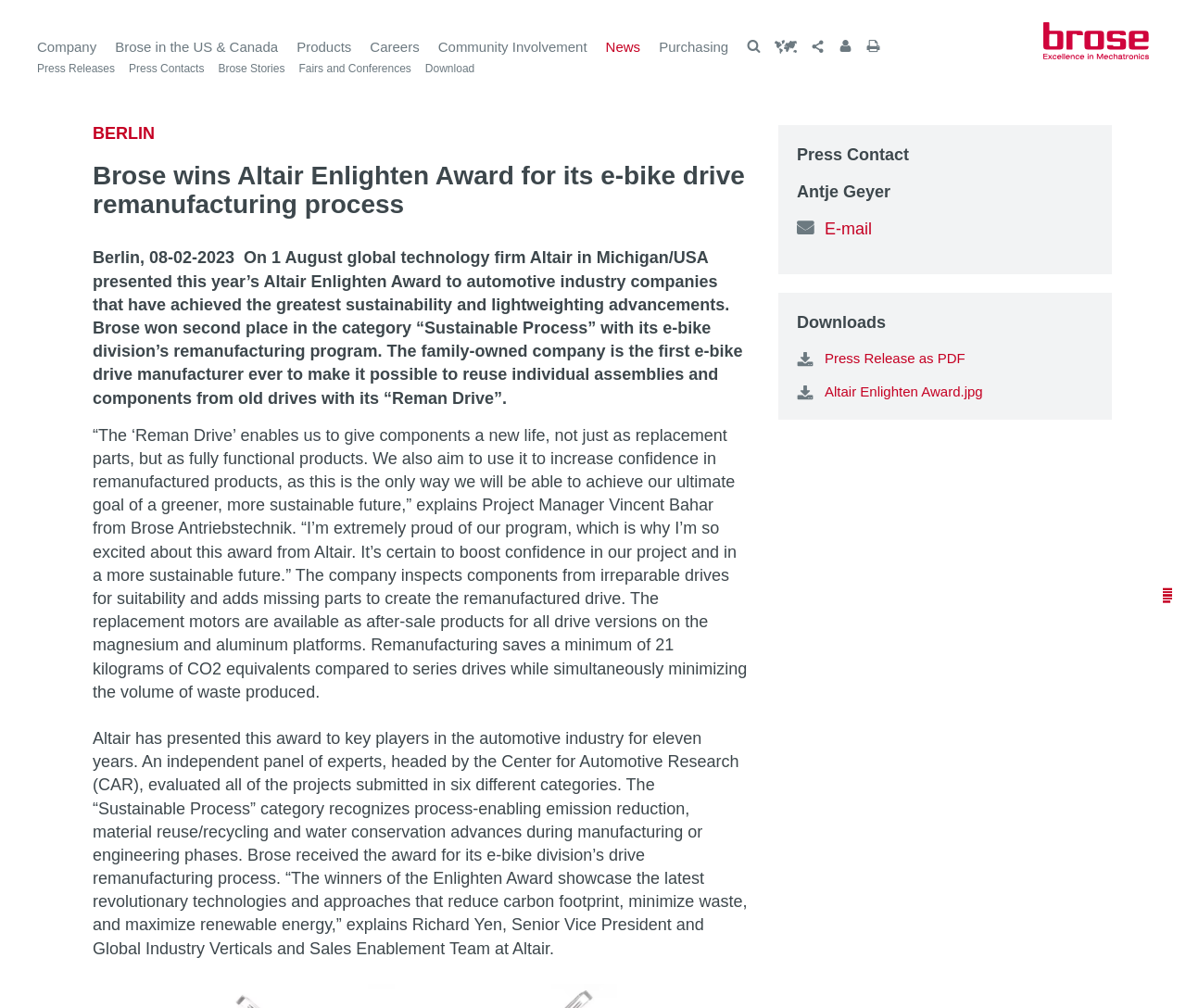Please analyze the image and provide a thorough answer to the question:
How much CO2 equivalents are saved by remanufacturing compared to series drives?

The answer can be found in the text 'Remanufacturing saves a minimum of 21 kilograms of CO2 equivalents compared to series drives while simultaneously minimizing the volume of waste produced.'